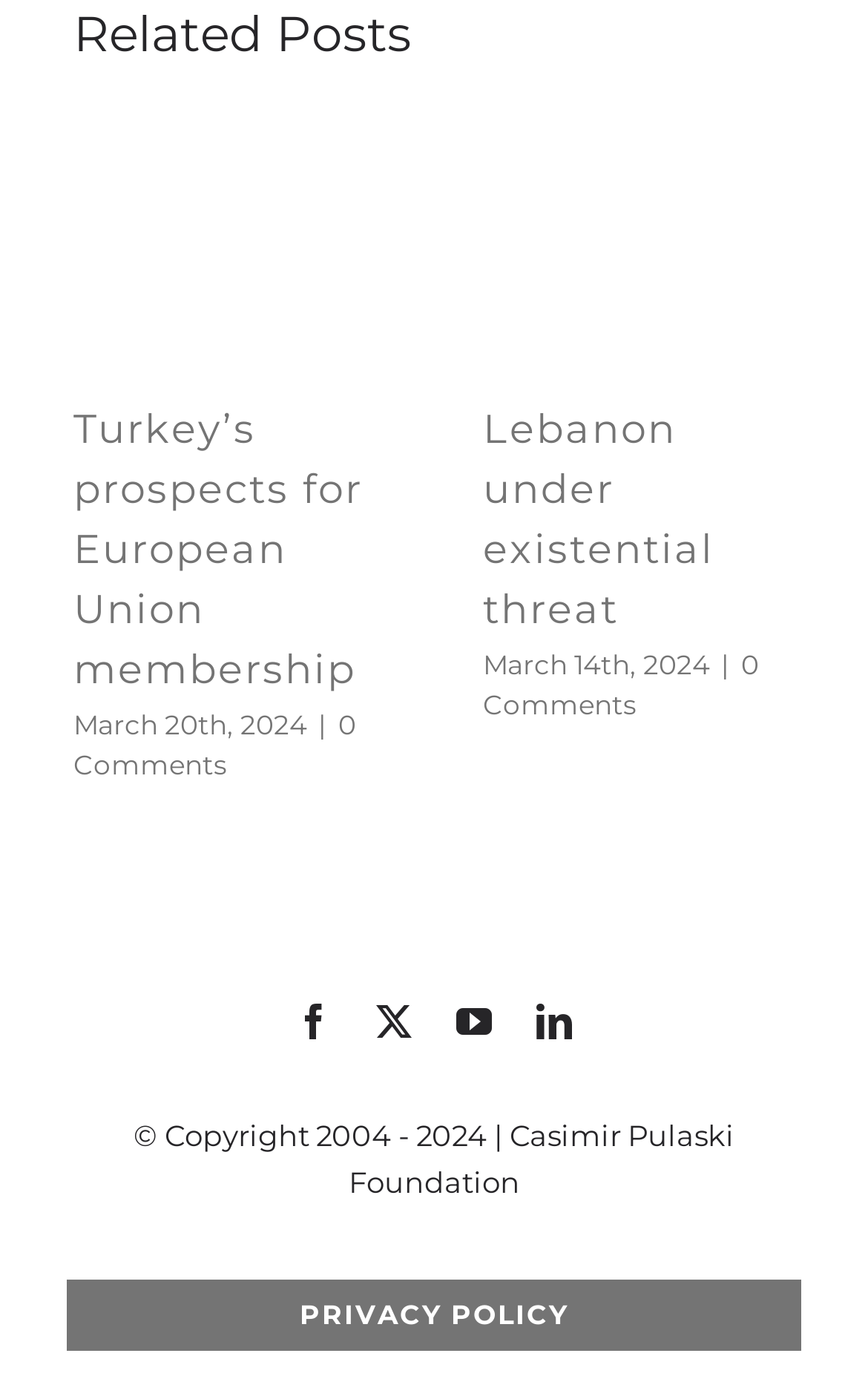What is the copyright information?
Look at the image and answer the question with a single word or phrase.

Copyright 2004 - 2024 Casimir Pulaski Foundation